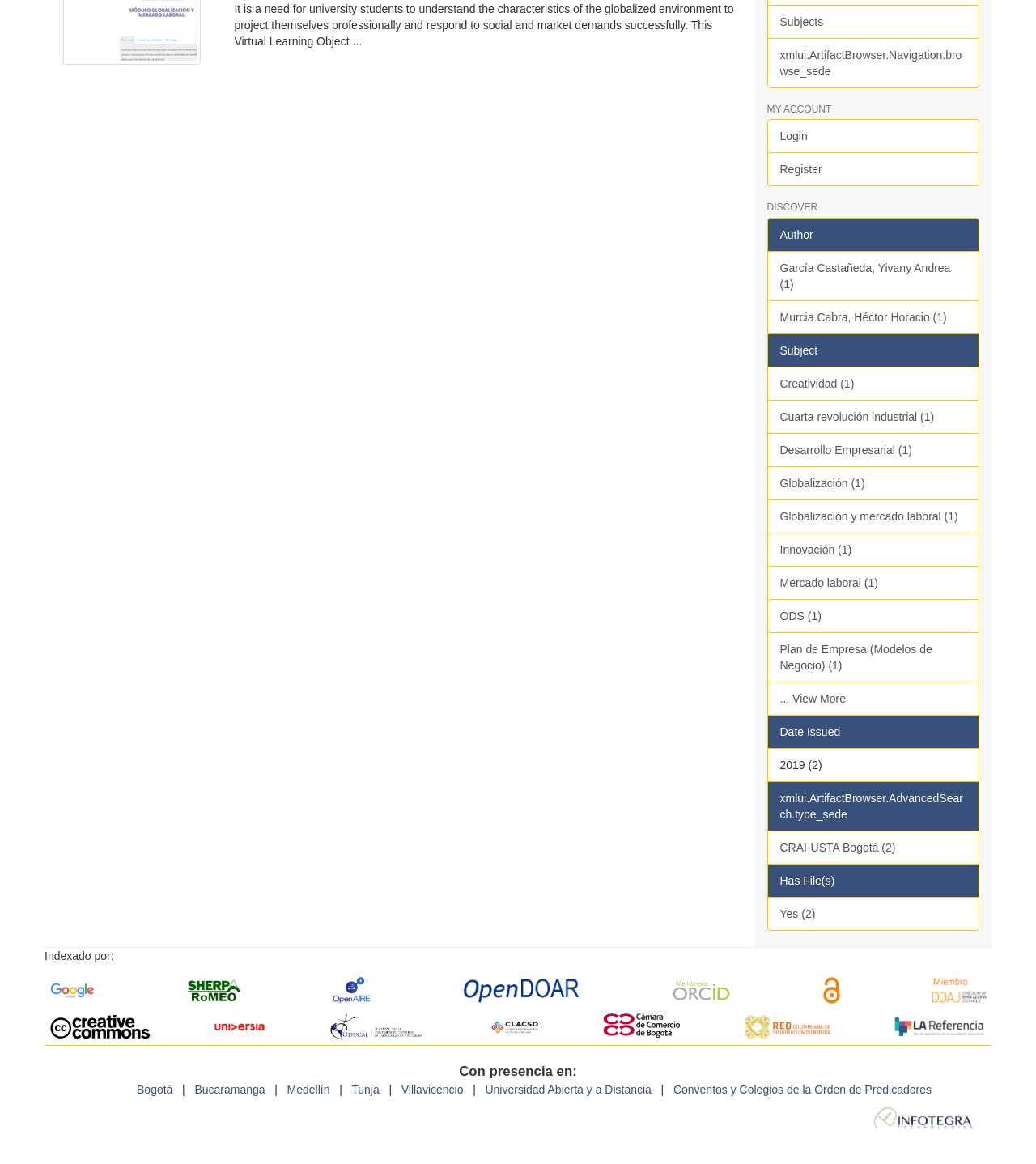Provide the bounding box coordinates for the specified HTML element described in this description: "alt="infotegra_logo" title="Infotegra S.A.S"". The coordinates should be four float numbers ranging from 0 to 1, in the format [left, top, right, bottom].

[0.827, 0.943, 0.957, 0.979]